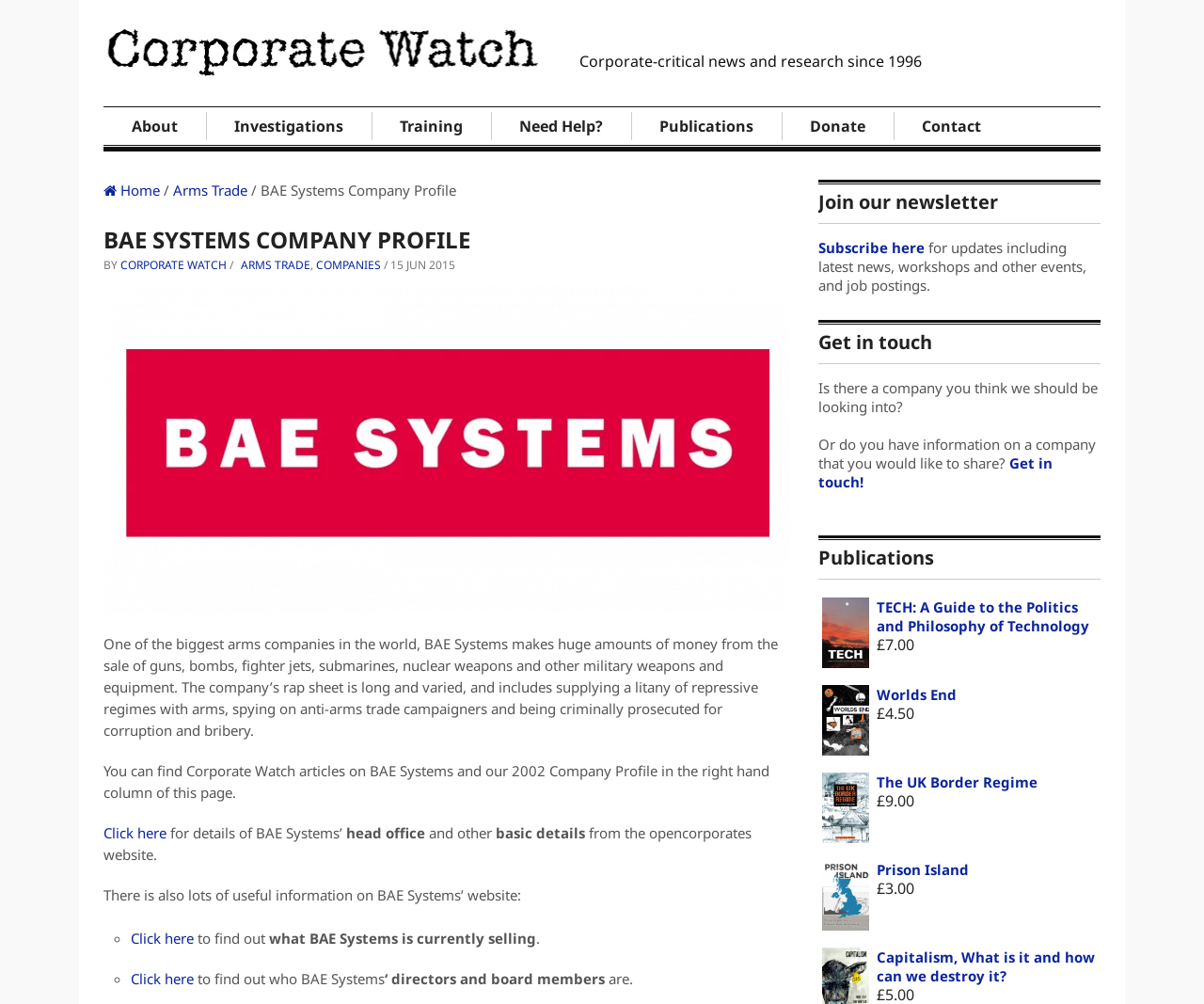Can you find the bounding box coordinates of the area I should click to execute the following instruction: "Click here to find out what BAE Systems is currently selling"?

[0.108, 0.925, 0.161, 0.943]